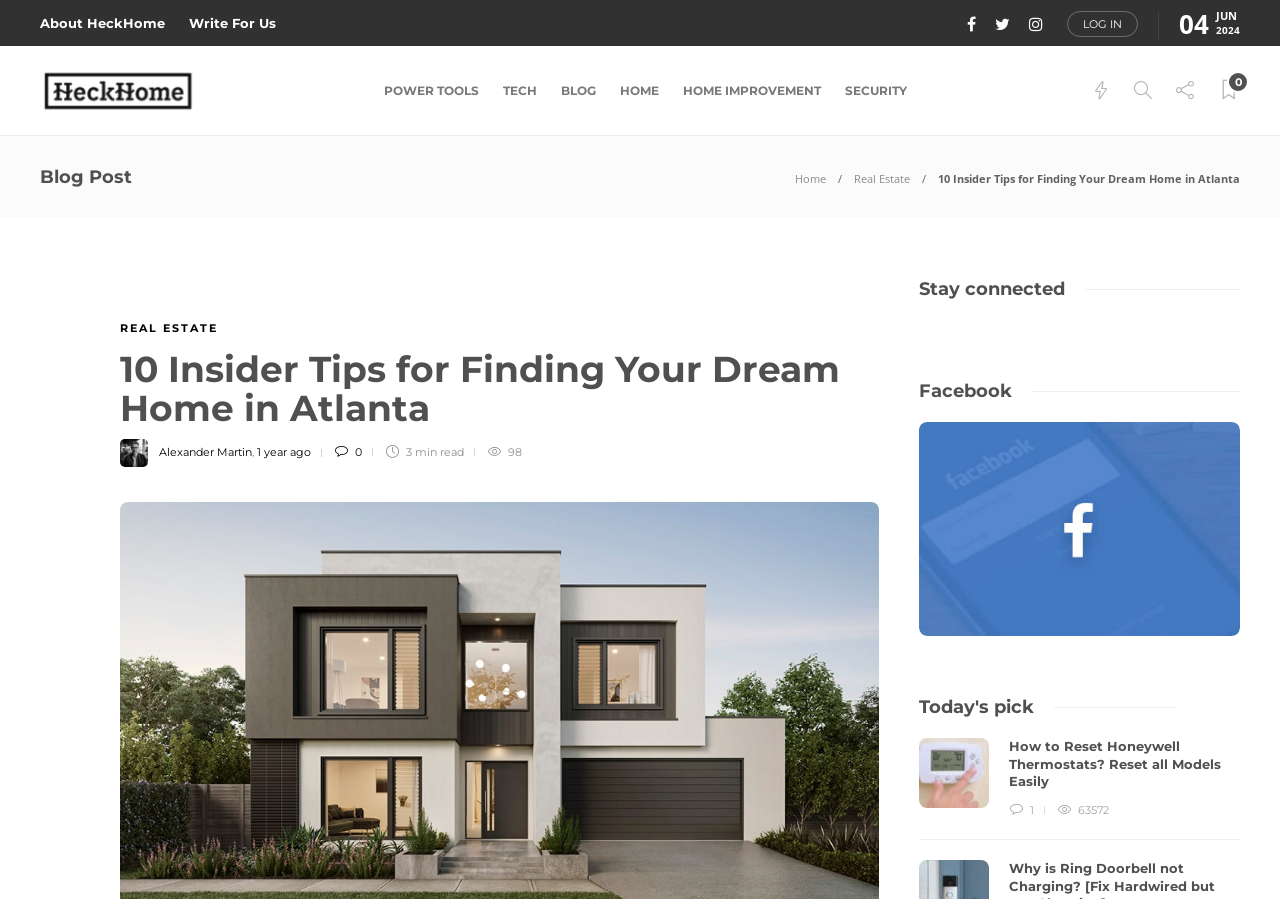Please identify the bounding box coordinates of the element I need to click to follow this instruction: "Click on the 'How to Reset Honeywell Thermostats?' article".

[0.788, 0.821, 0.969, 0.879]